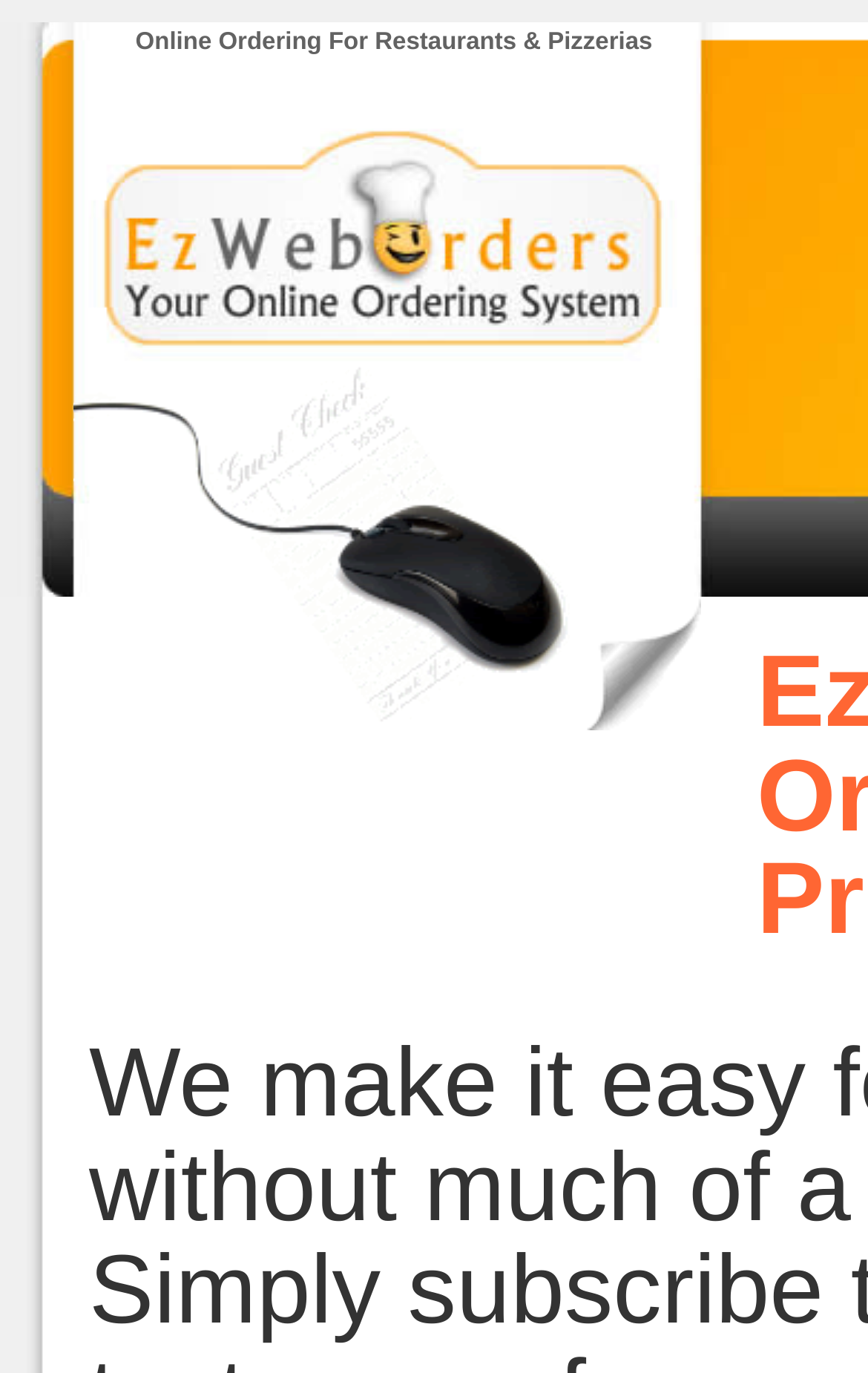Extract the heading text from the webpage.

EzWebOrders Online Ordering System Pricing